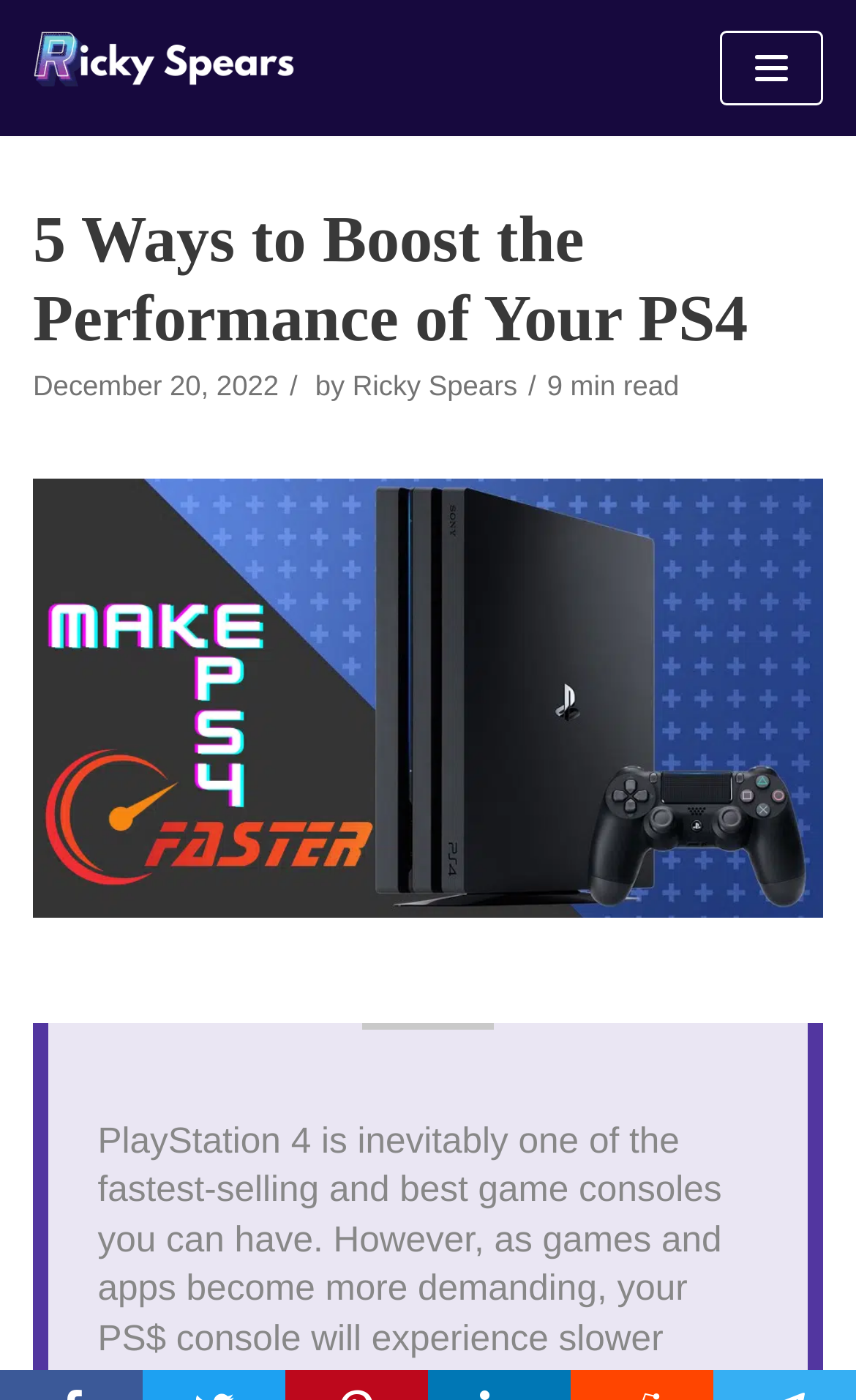Respond to the question below with a single word or phrase:
What is the author of the article?

Ricky Spears